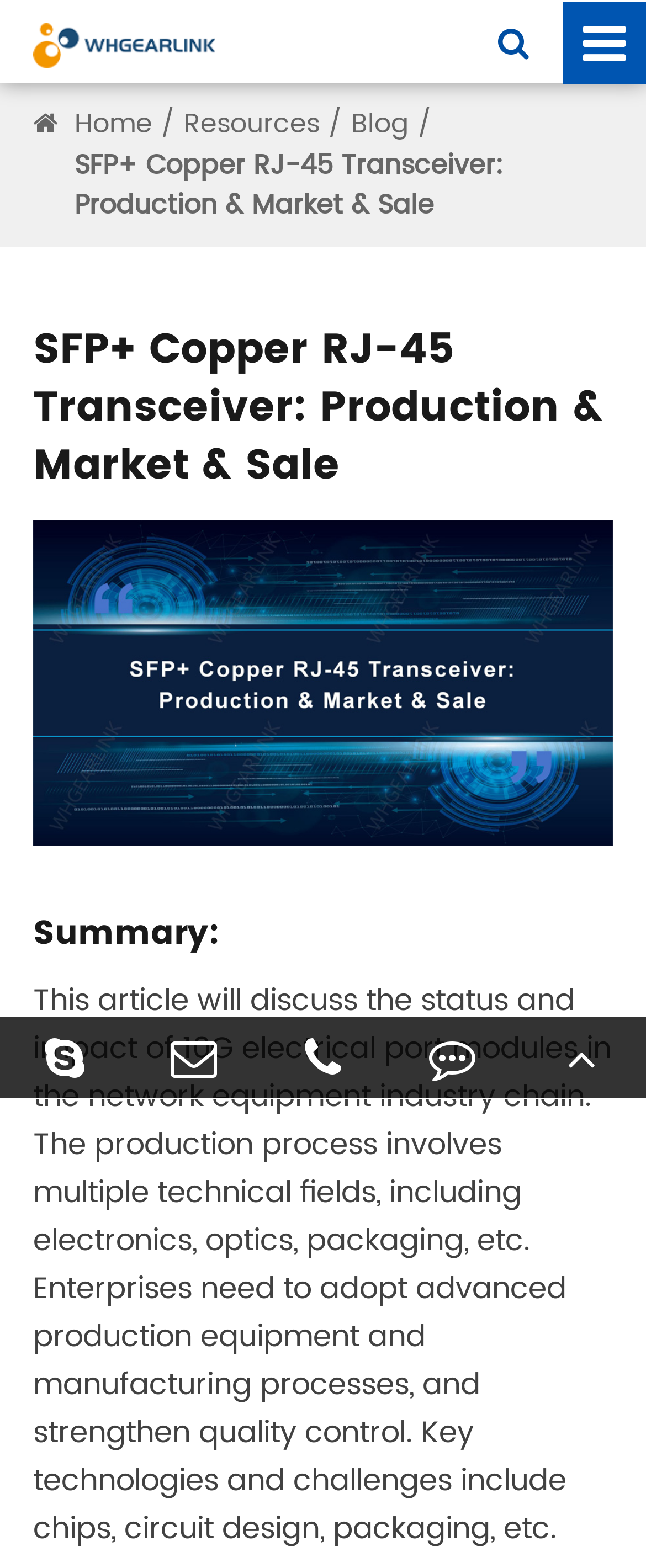Find the bounding box coordinates of the area that needs to be clicked in order to achieve the following instruction: "give feedback". The coordinates should be specified as four float numbers between 0 and 1, i.e., [left, top, right, bottom].

[0.6, 0.648, 0.8, 0.7]